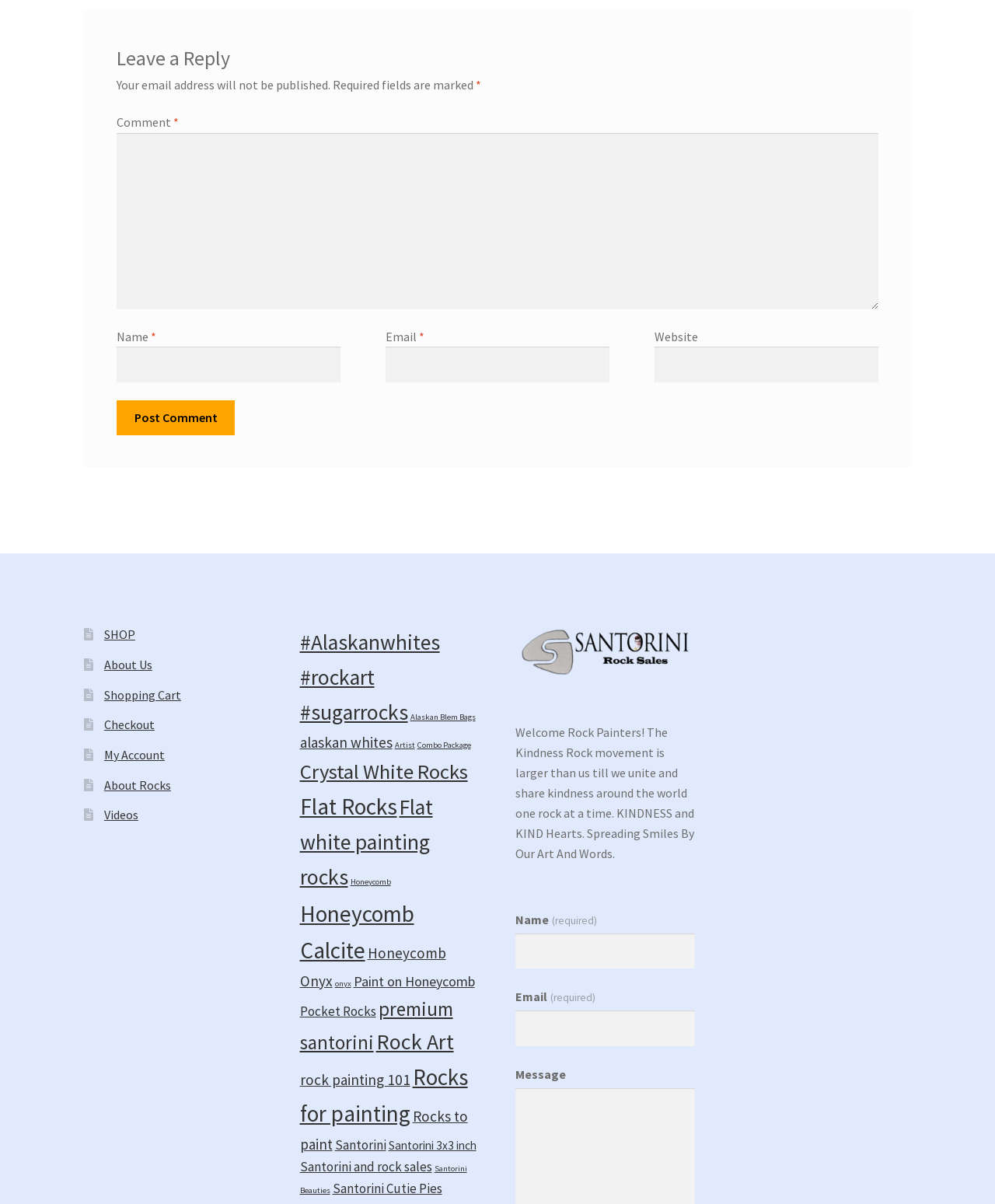Please identify the bounding box coordinates of the area I need to click to accomplish the following instruction: "Click on SHOP".

[0.105, 0.521, 0.136, 0.534]